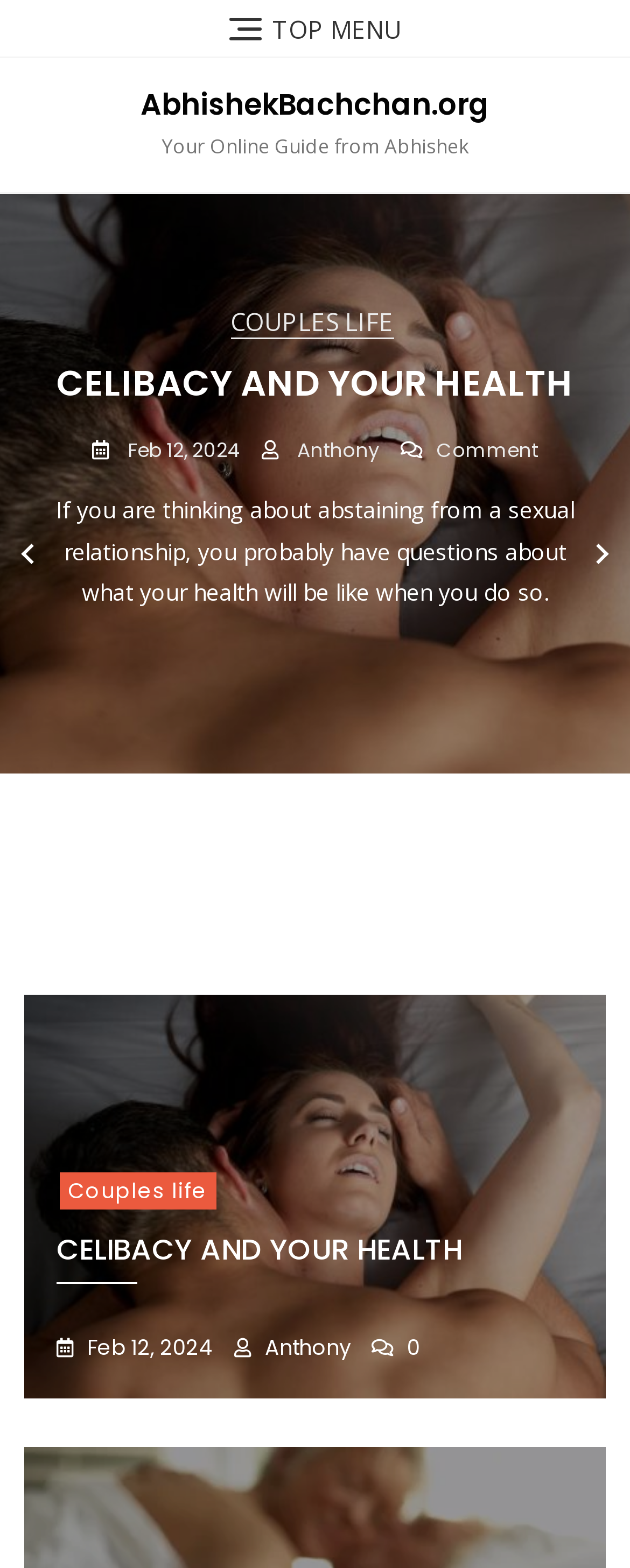Answer briefly with one word or phrase:
Who is the author of the article?

Anthony